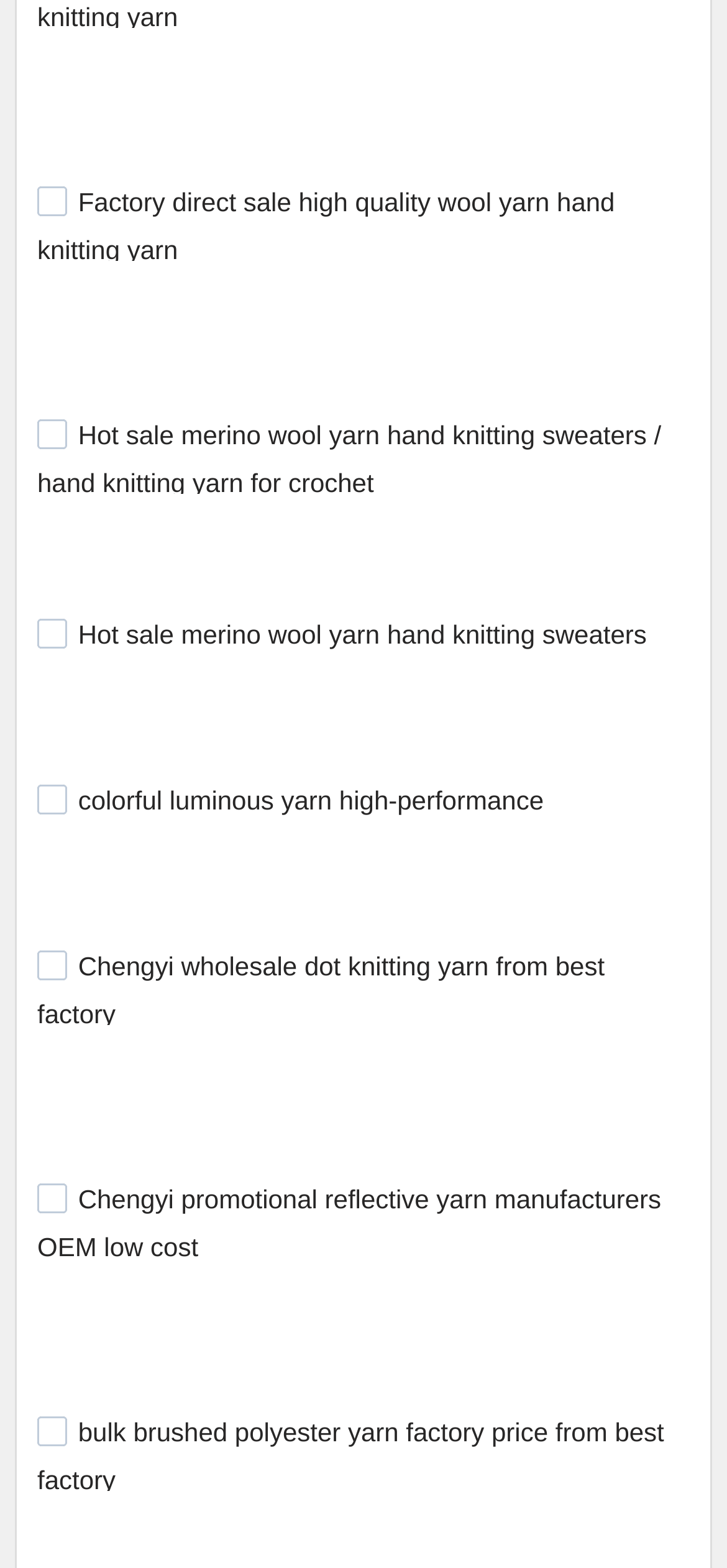Locate the bounding box coordinates of the UI element described by: "CRM". Provide the coordinates as four float numbers between 0 and 1, formatted as [left, top, right, bottom].

None